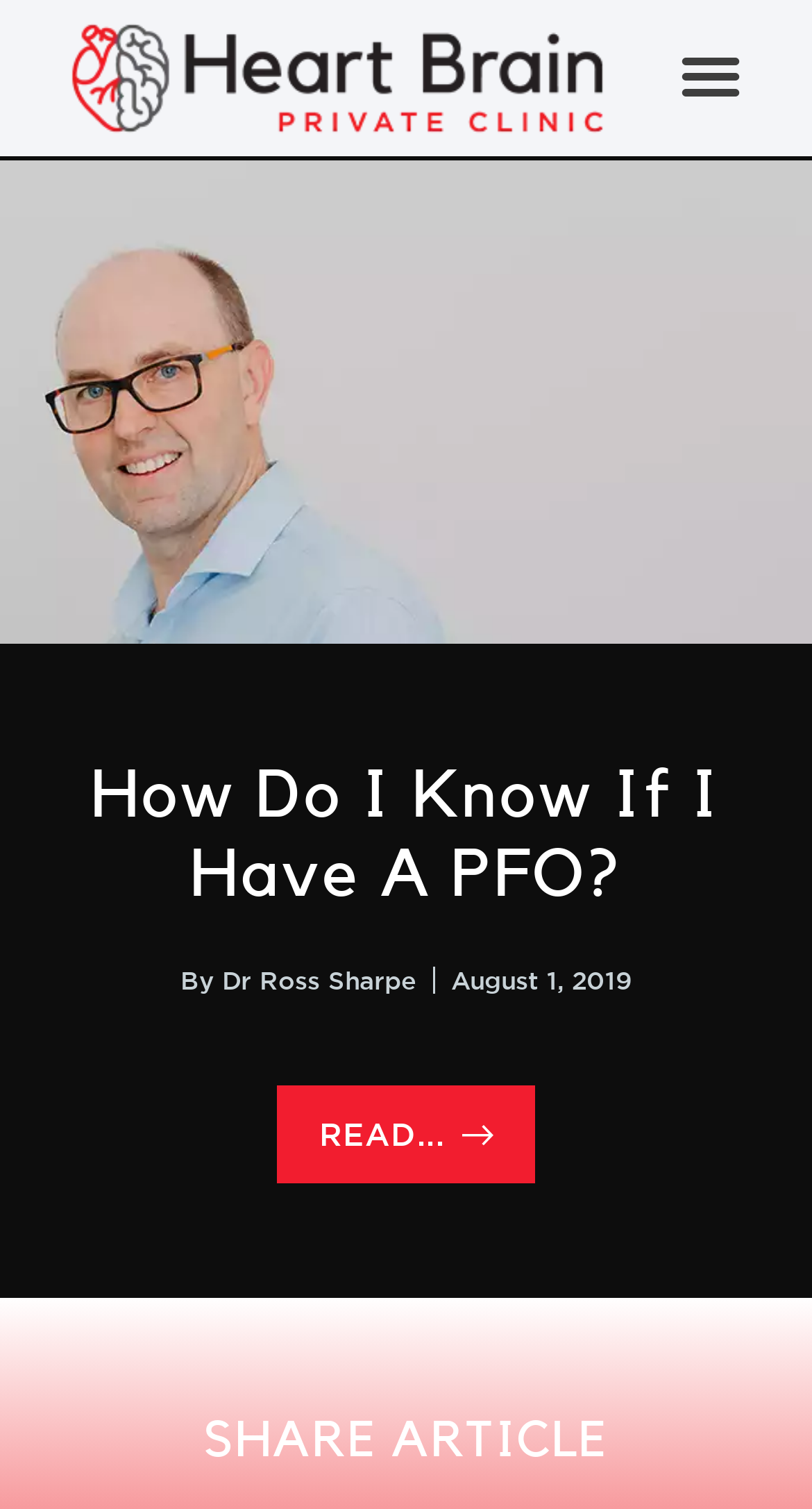What is the purpose of the button at the top right corner?
Respond to the question with a well-detailed and thorough answer.

The button at the top right corner is a menu toggle button, which can be inferred from its description 'Menu Toggle'.